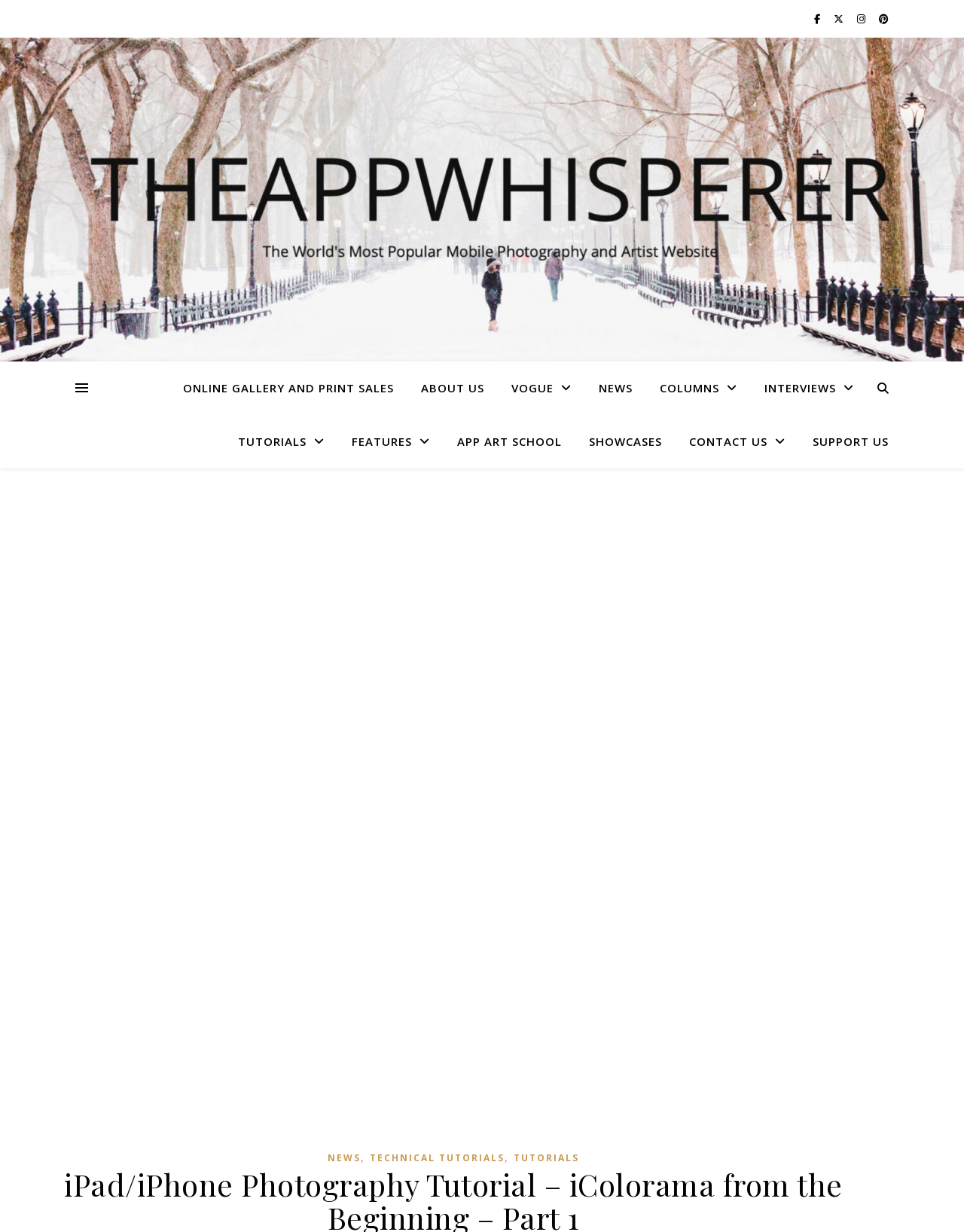What is the logo image on the webpage?
Answer with a single word or phrase, using the screenshot for reference.

icolorama